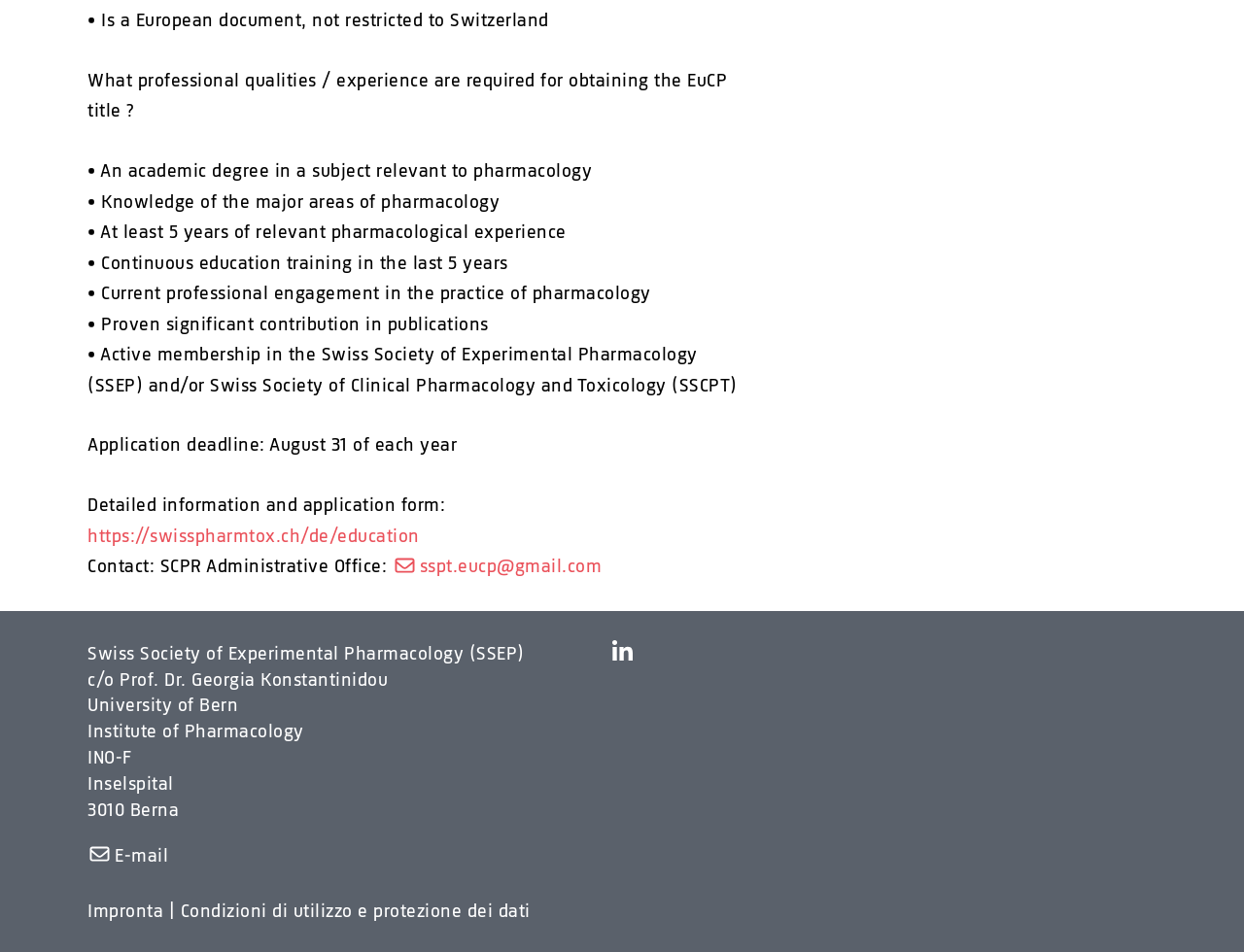Give a one-word or one-phrase response to the question: 
What is the required experience for obtaining the EuCP title?

At least 5 years